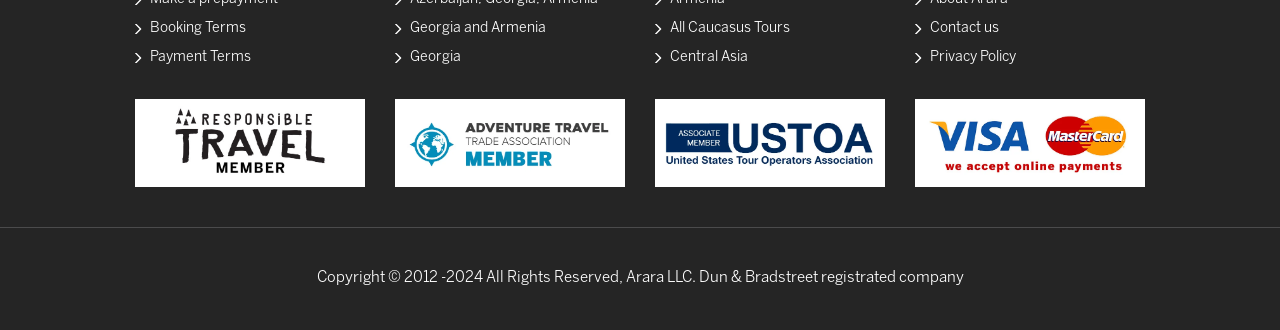Using the provided element description "alt="visa"", determine the bounding box coordinates of the UI element.

[0.715, 0.369, 0.895, 0.414]